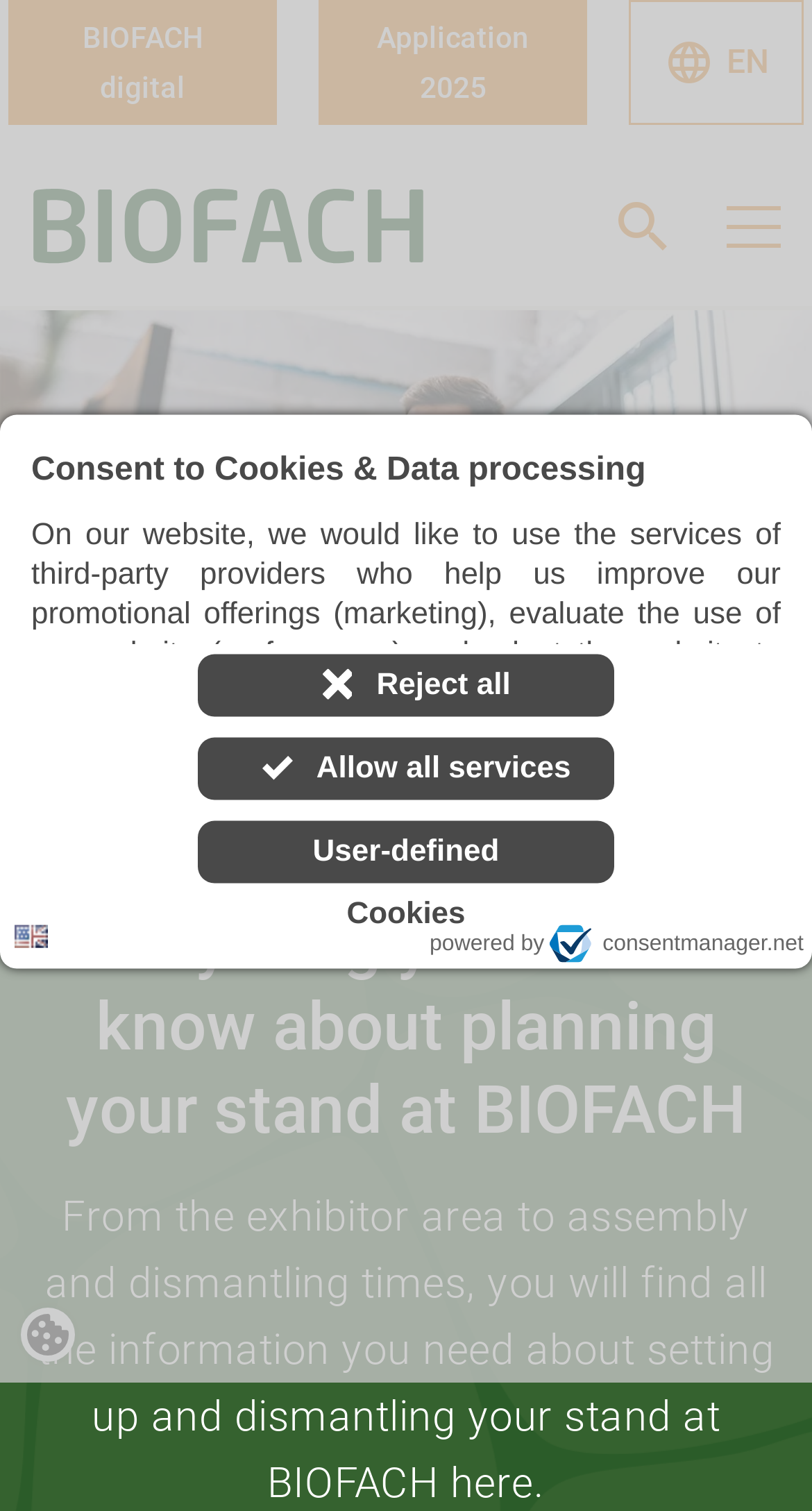What is the function of the 'Plan your stand' link?
Make sure to answer the question with a detailed and comprehensive explanation.

The 'Plan your stand' link is used to access resources and information for planning and setting up an exhibition stand at BIOFACH. This includes information on exhibitor area, stand construction, and technical regulations.